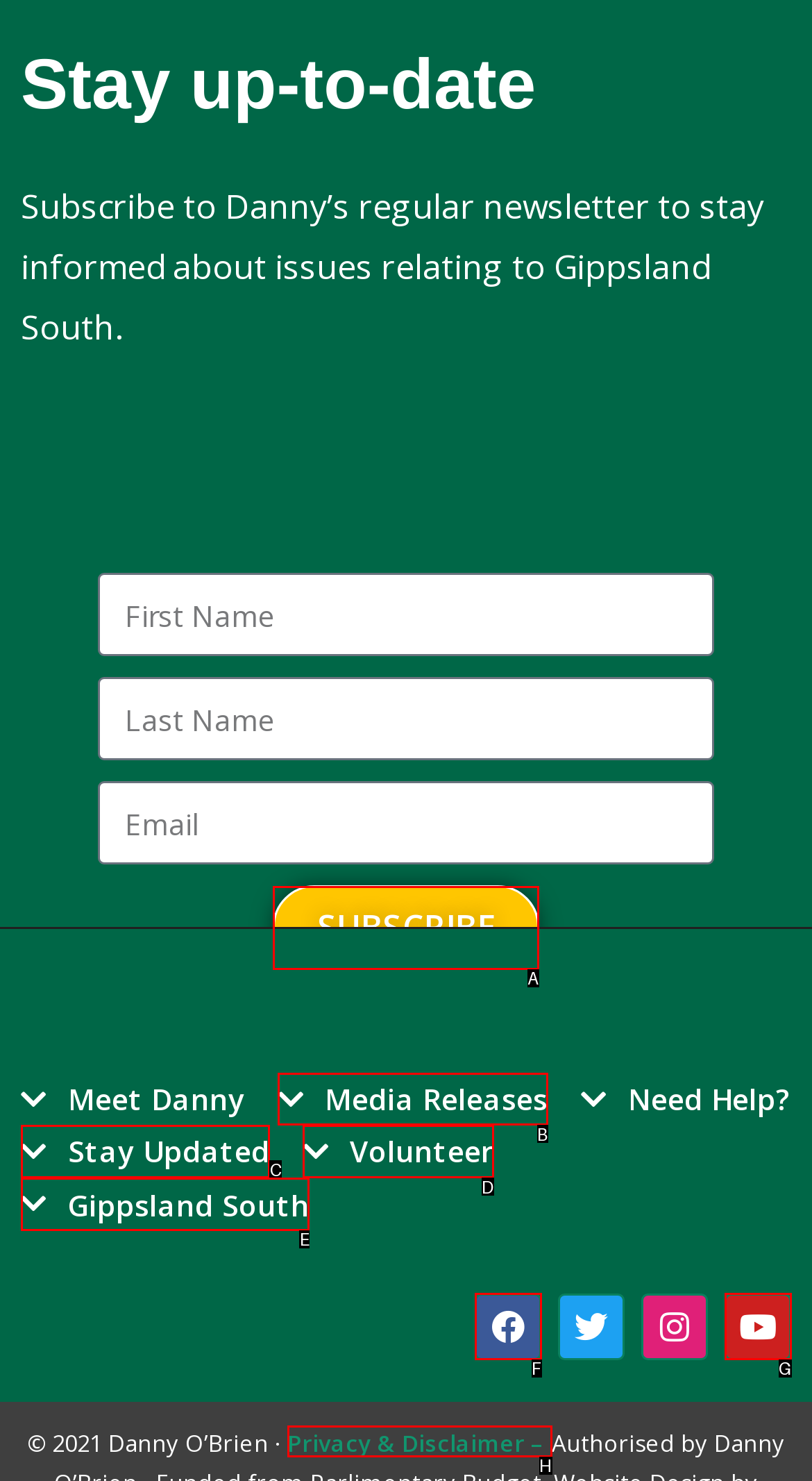From the provided options, pick the HTML element that matches the description: Youtube. Respond with the letter corresponding to your choice.

G